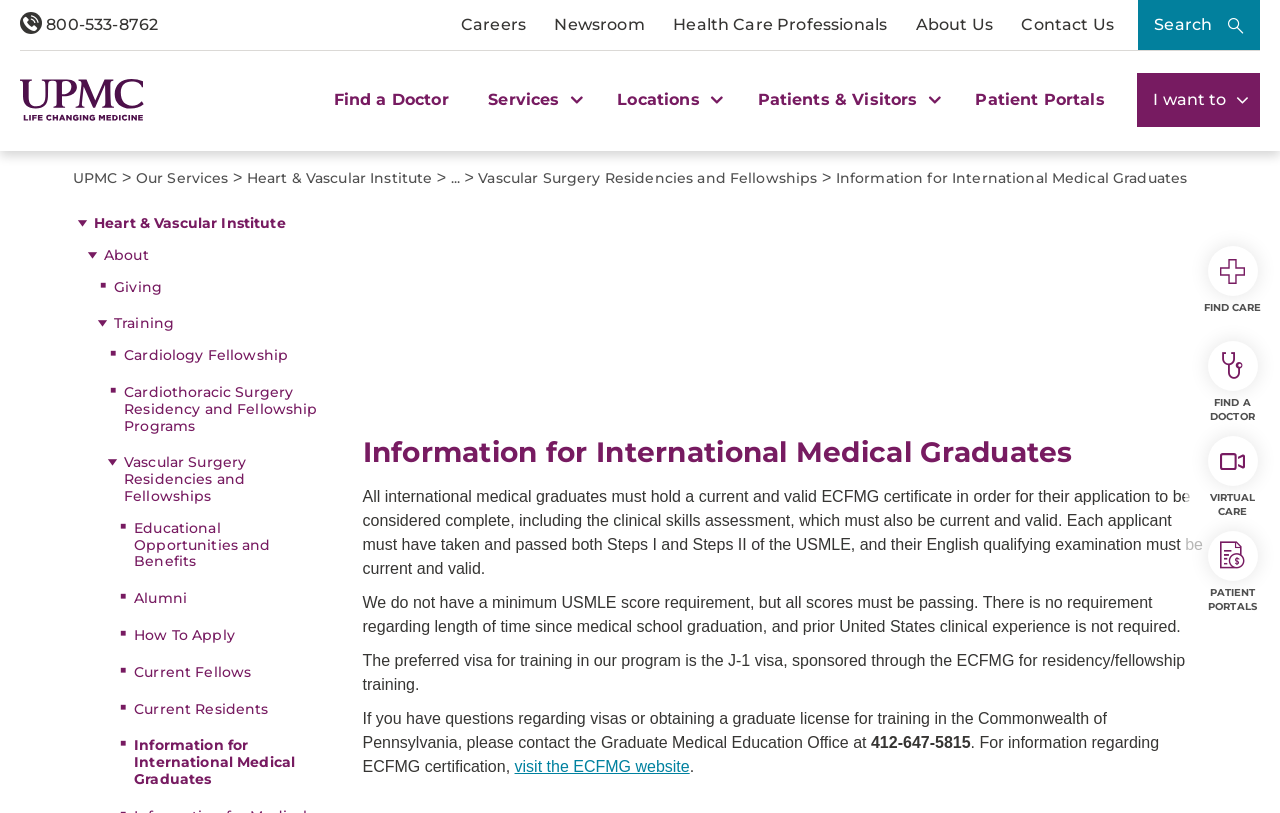Explain the webpage in detail.

The webpage is about the UPMC HVI Vascular Residency program, specifically providing information for International Medical Graduates. At the top, there is a banner with main navigation links, including "Careers", "Newsroom", "Health Care Professionals", "About Us", and "Contact Us". Below the banner, there is a search button and a UPMC logo.

On the left side, there is a navigation menu with breadcrumbs, showing the hierarchy of the webpage. The menu starts with "UPMC" and ends with "Information for International Medical Graduates".

The main content of the webpage is divided into two sections. The first section has a heading "Information for International Medical Graduates" and provides detailed information about the requirements and process for international medical graduates to apply for the Vascular Surgery Residencies and Fellowships program. The text explains the necessary certifications, visa requirements, and contact information for further inquiries.

The second section has a heading "Your Heart Care Matters" and features an image with the same title. Below the image, there are several links to related pages, including "Heart & Vascular Institute", "About", "Giving", "Training", and others.

At the bottom of the webpage, there are four prominent links: "FIND CARE", "FIND A DOCTOR", "VIRTUAL CARE", and "PATIENT PORTALS".